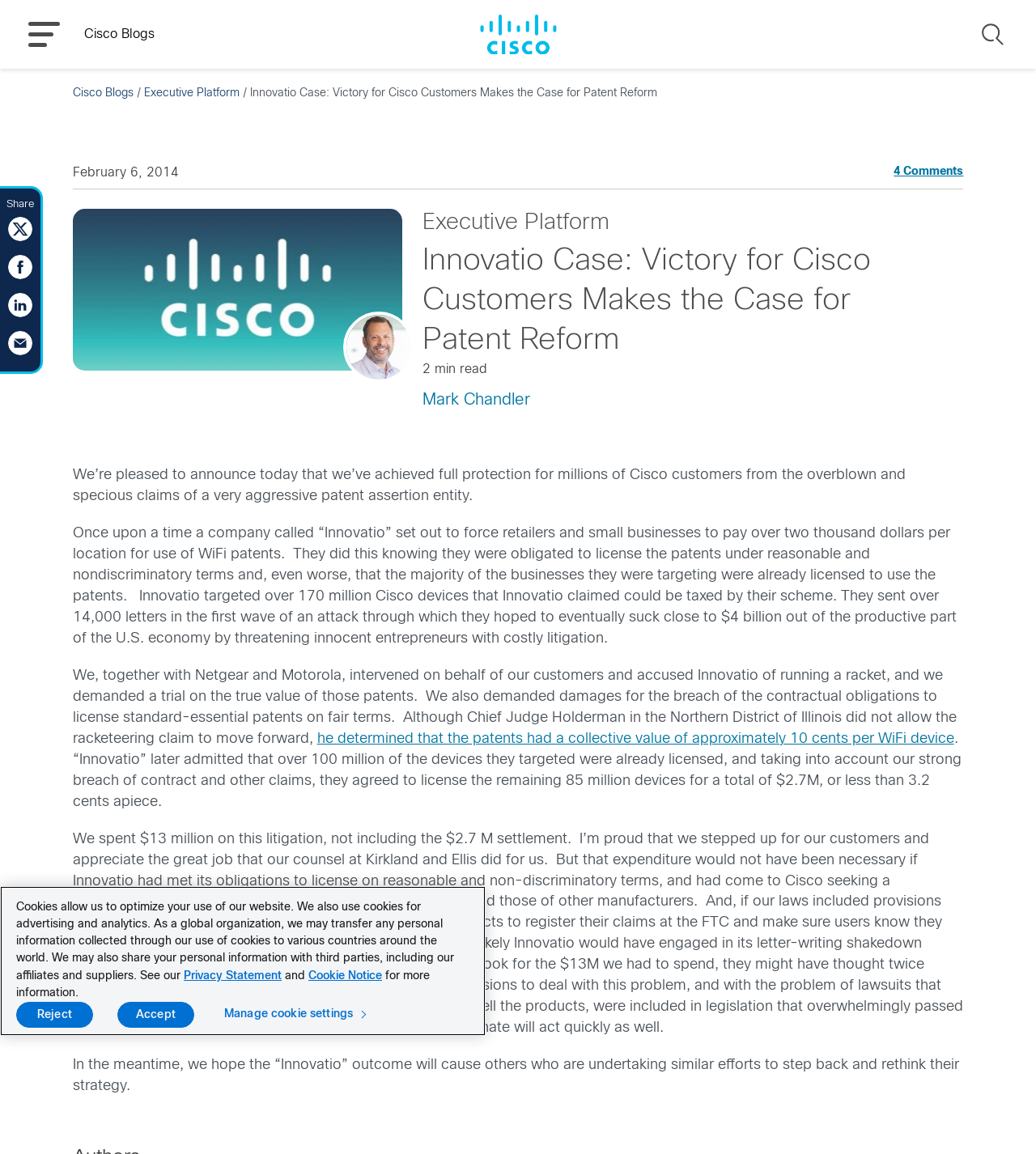Use a single word or phrase to answer the following:
How long does it take to read the blog post?

2 min